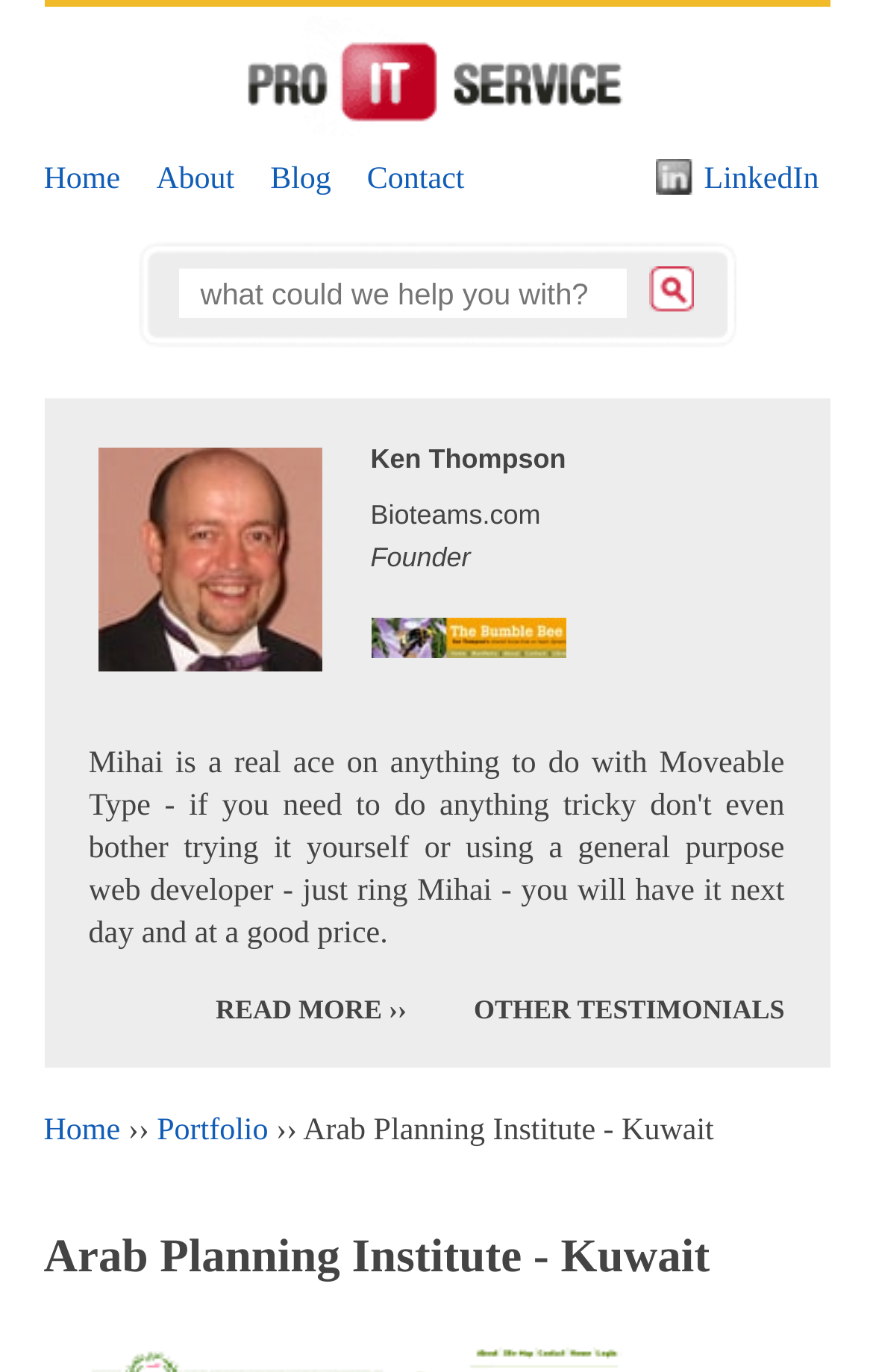Locate the bounding box coordinates of the region to be clicked to comply with the following instruction: "view Ken Thompson's profile". The coordinates must be four float numbers between 0 and 1, in the form [left, top, right, bottom].

[0.112, 0.471, 0.368, 0.496]